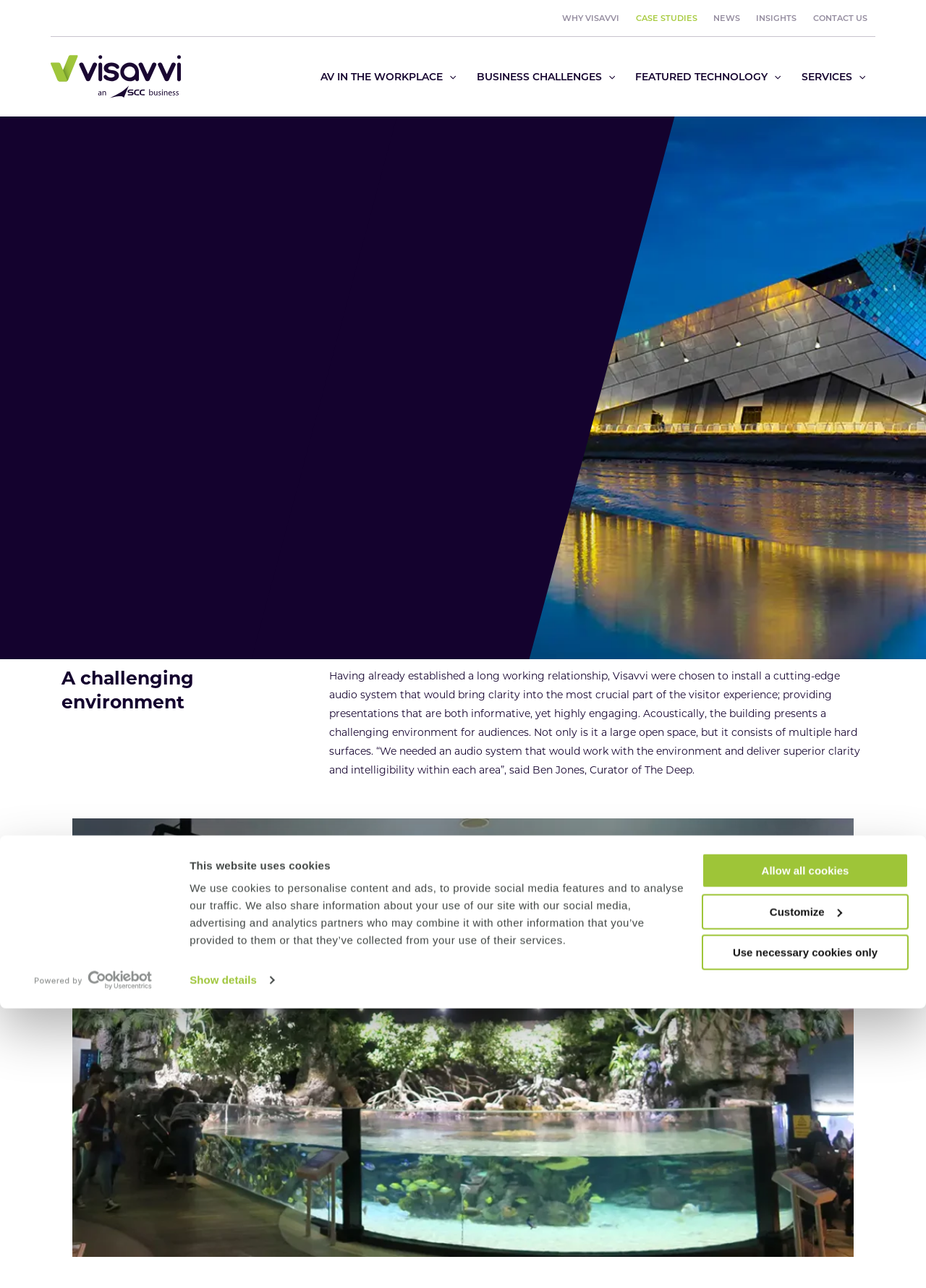What is the purpose of the navigation links at the top of the webpage?
From the image, respond with a single word or phrase.

Site navigation